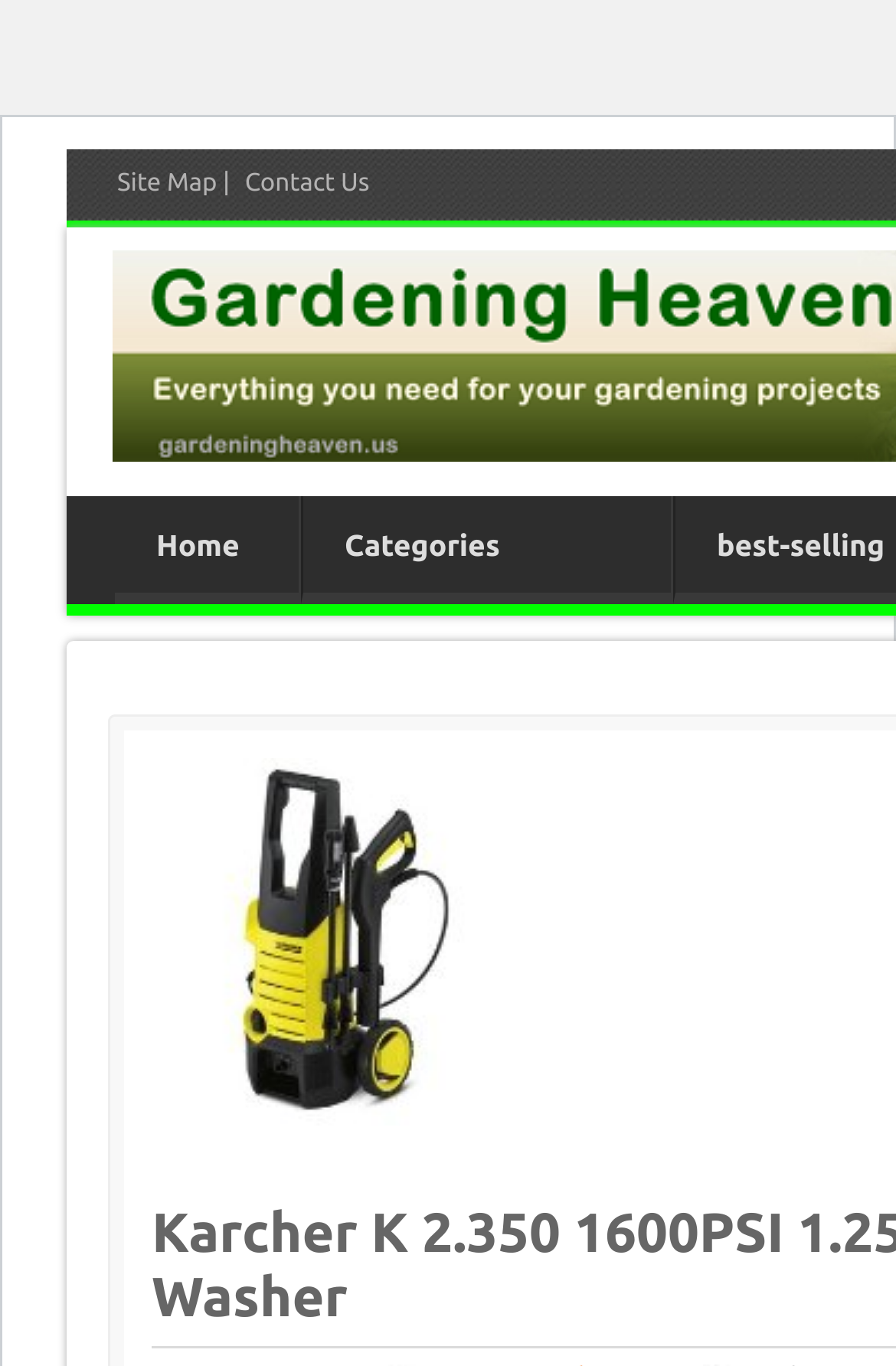Locate the bounding box coordinates of the UI element described by: "Home". The bounding box coordinates should consist of four float numbers between 0 and 1, i.e., [left, top, right, bottom].

[0.128, 0.363, 0.333, 0.434]